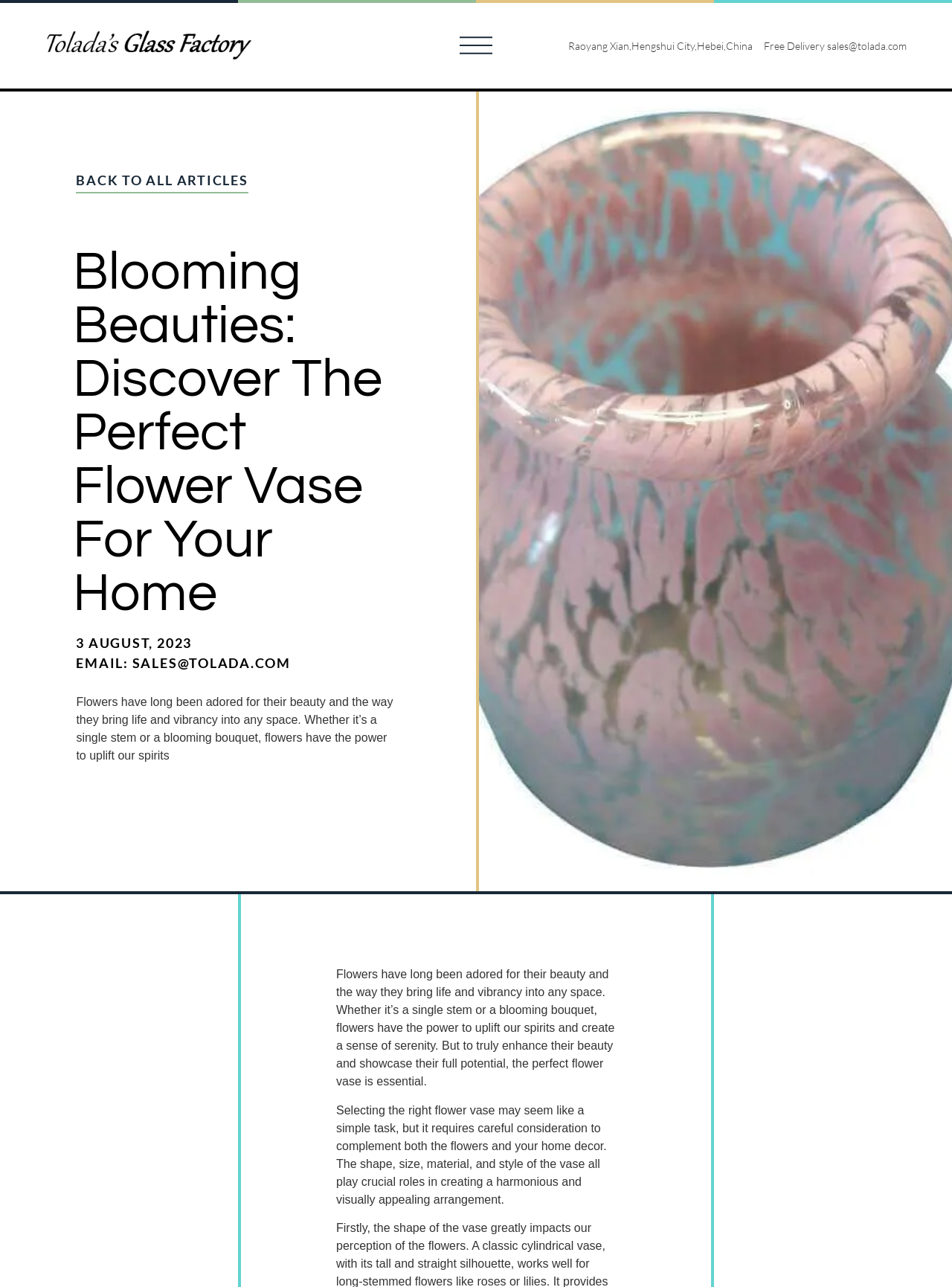Provide the bounding box coordinates of the HTML element described by the text: "Email: Sales@tolada.com".

[0.08, 0.508, 0.305, 0.523]